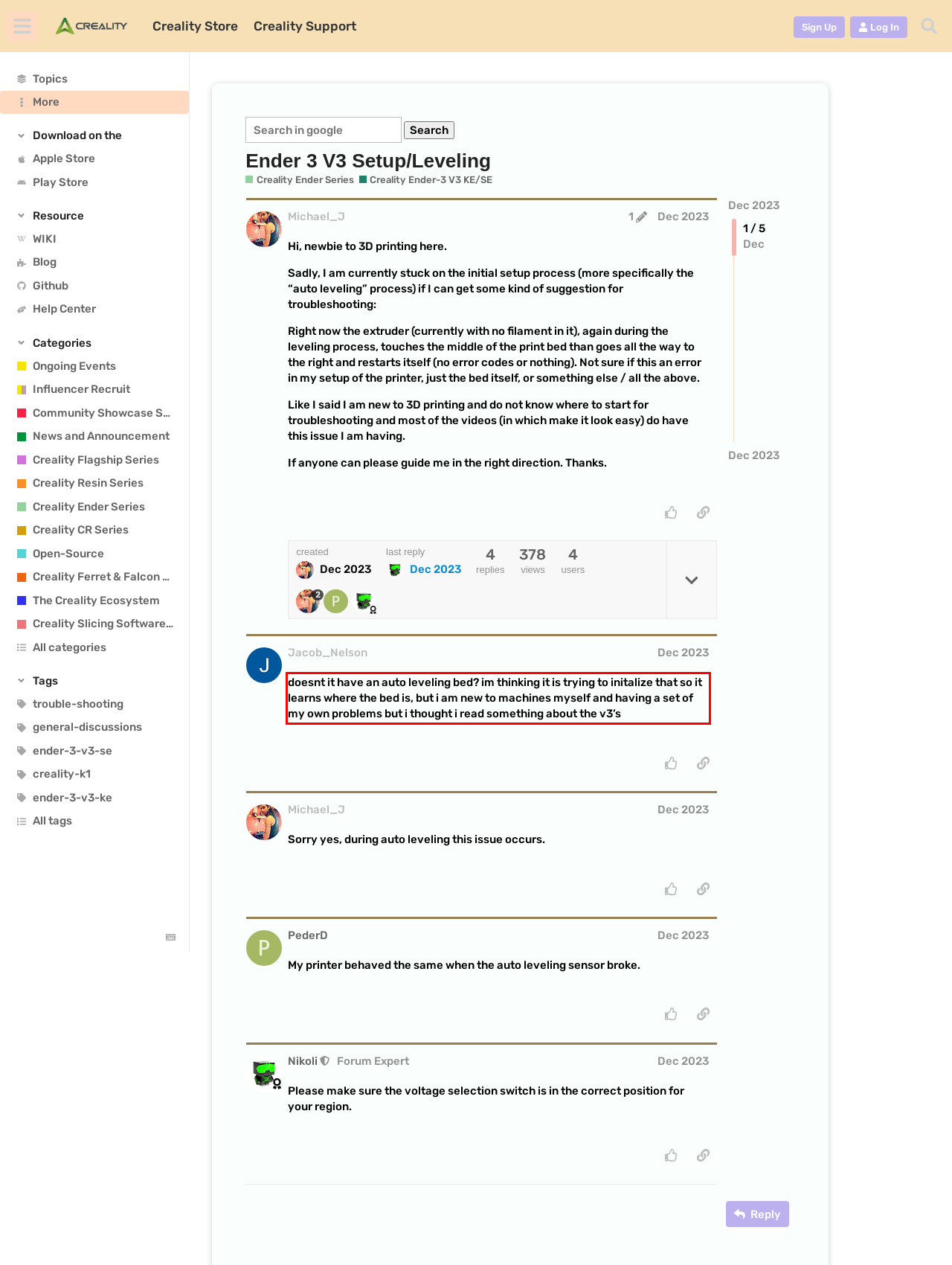With the given screenshot of a webpage, locate the red rectangle bounding box and extract the text content using OCR.

doesnt it have an auto leveling bed? im thinking it is trying to initalize that so it learns where the bed is, but i am new to machines myself and having a set of my own problems but i thought i read something about the v3’s